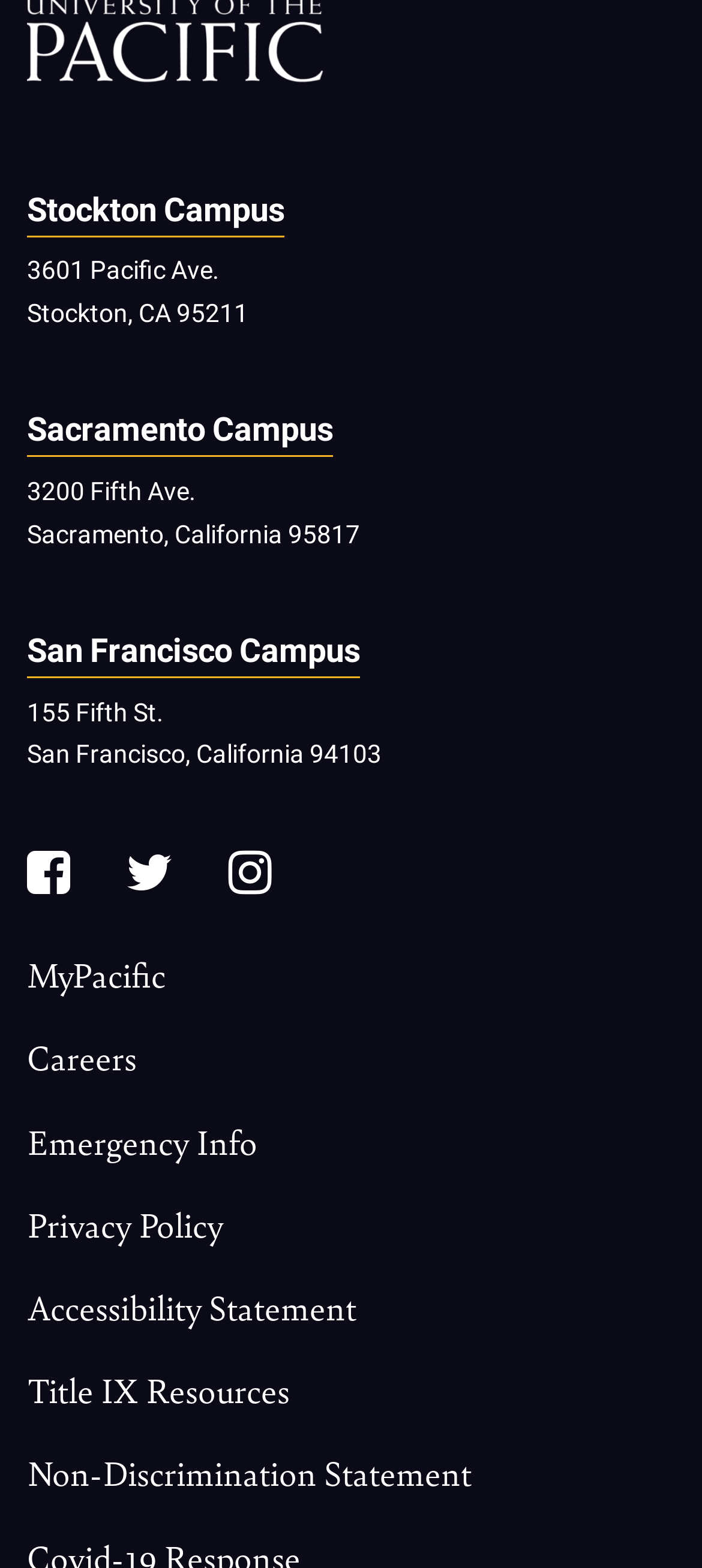Provide the bounding box coordinates of the UI element that matches the description: "Accessibility Statement".

[0.038, 0.819, 0.508, 0.85]